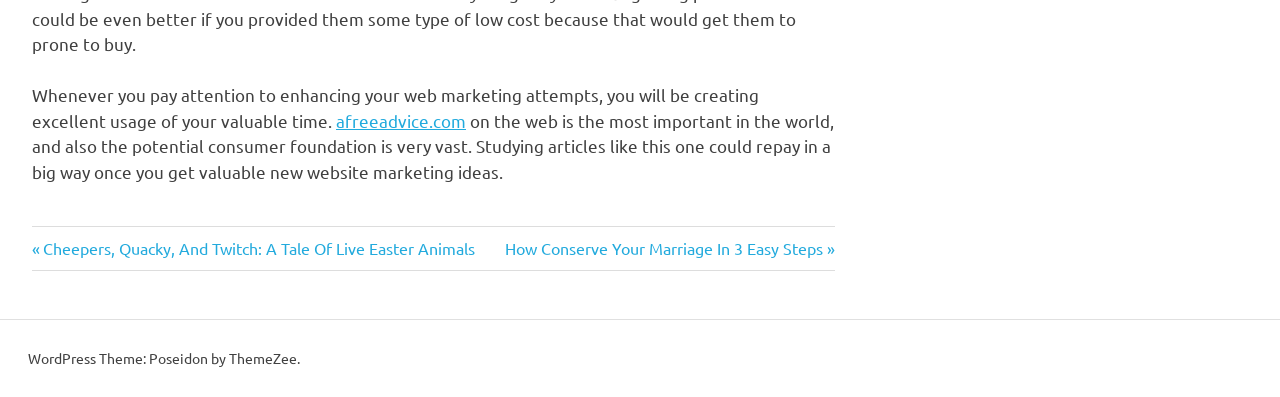What is the name of the WordPress theme used?
Please answer the question as detailed as possible based on the image.

The static text at the bottom of the page mentions 'WordPress Theme: Poseidon by ThemeZee', indicating that the WordPress theme used is Poseidon.